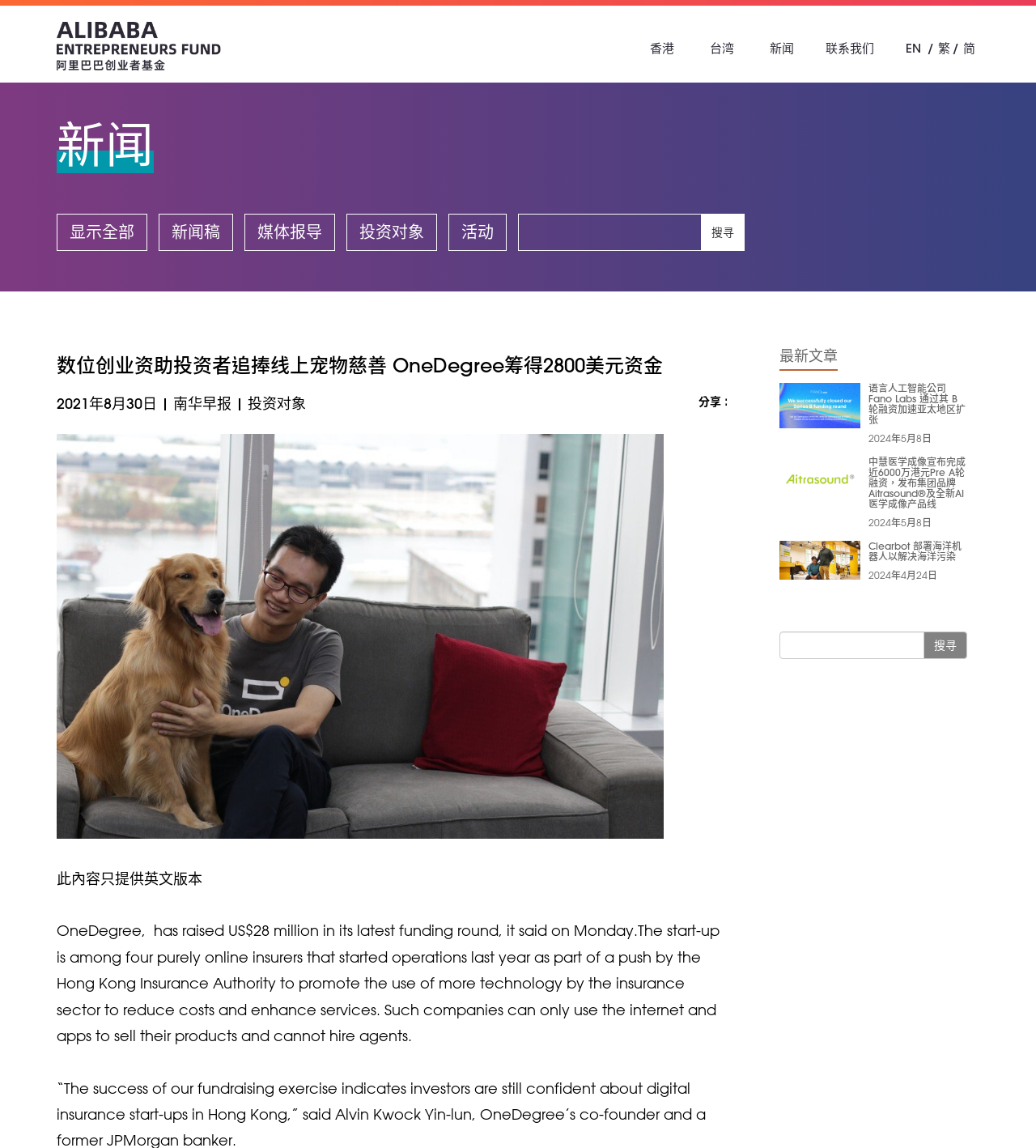Please examine the image and answer the question with a detailed explanation:
How many regions are listed in the top navigation bar?

I counted the number of region links in the top navigation bar, which are '香港', '台湾', and 'EN'. There are three regions listed in total.